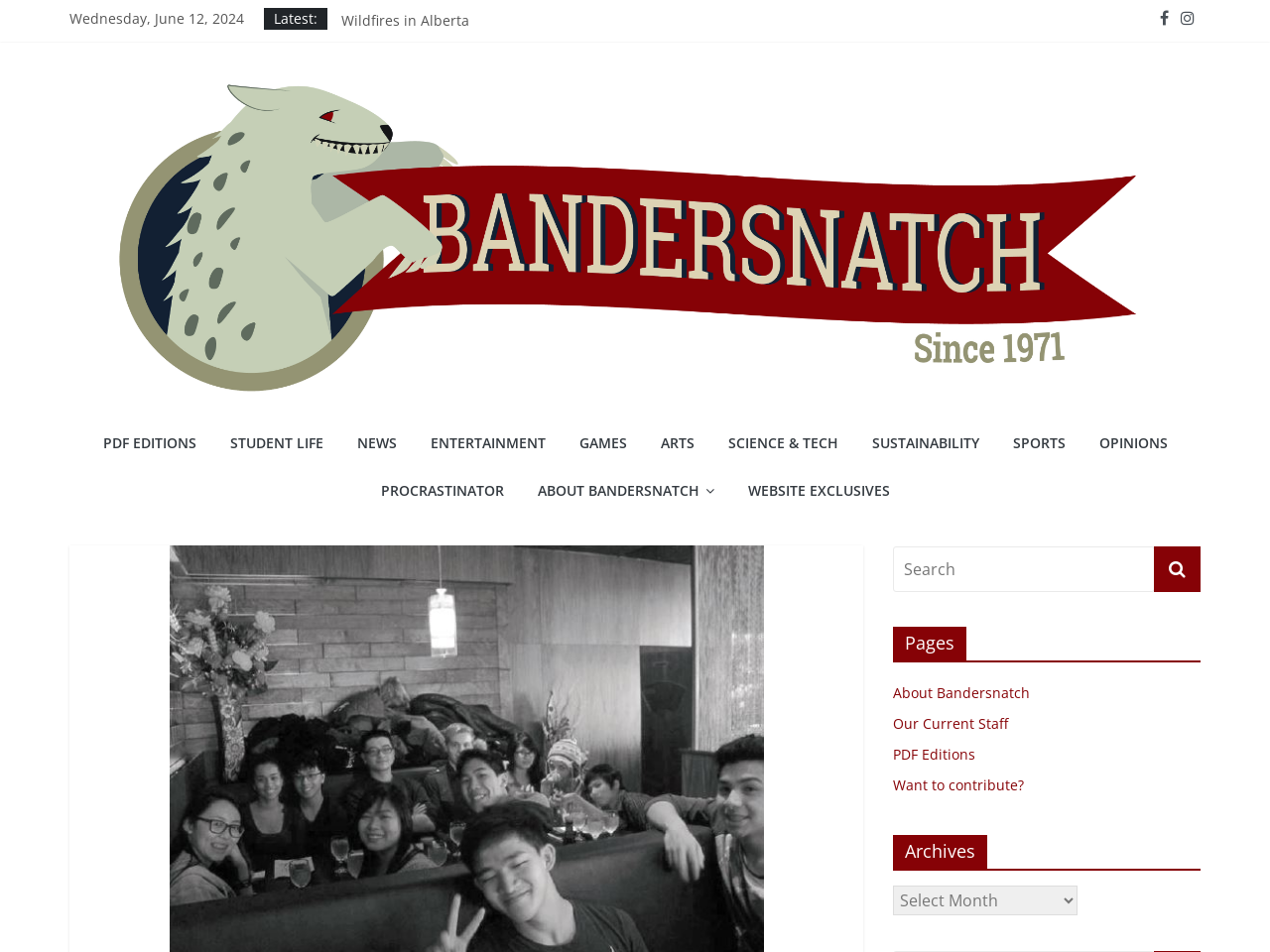Refer to the element description Music and Events and identify the corresponding bounding box in the screenshot. Format the coordinates as (top-left x, top-left y, bottom-right x, bottom-right y) with values in the range of 0 to 1.

None